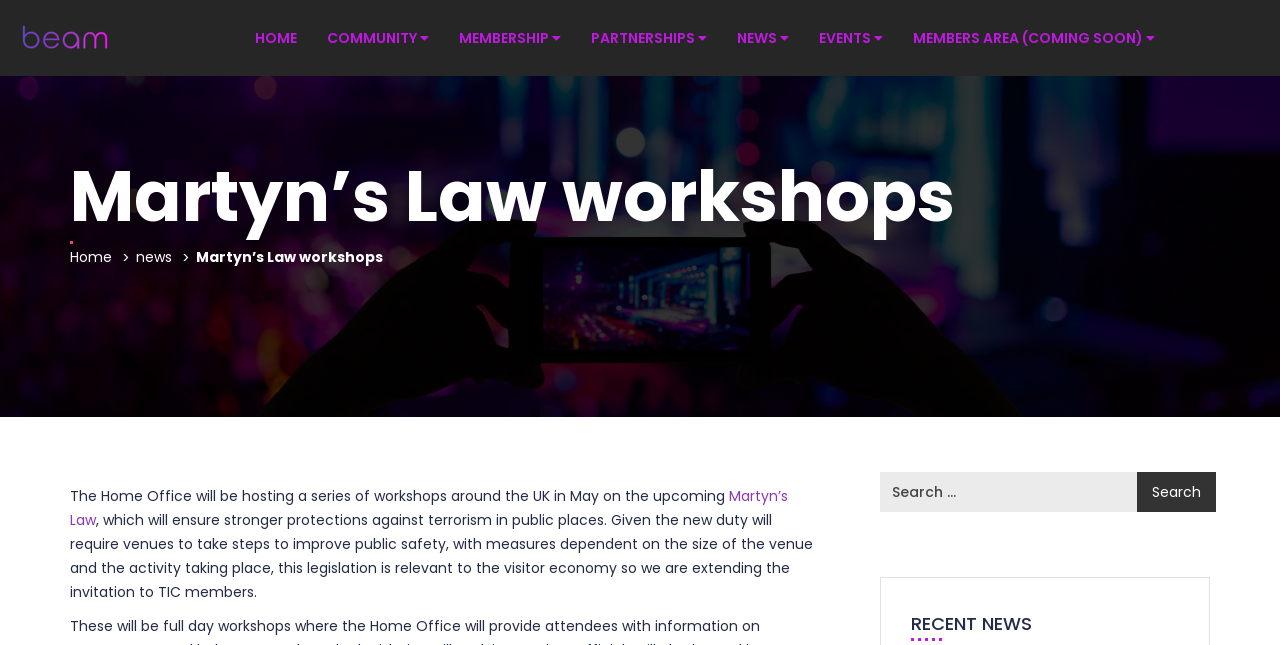Specify the bounding box coordinates of the area that needs to be clicked to achieve the following instruction: "go to home page".

[0.188, 0.002, 0.244, 0.116]